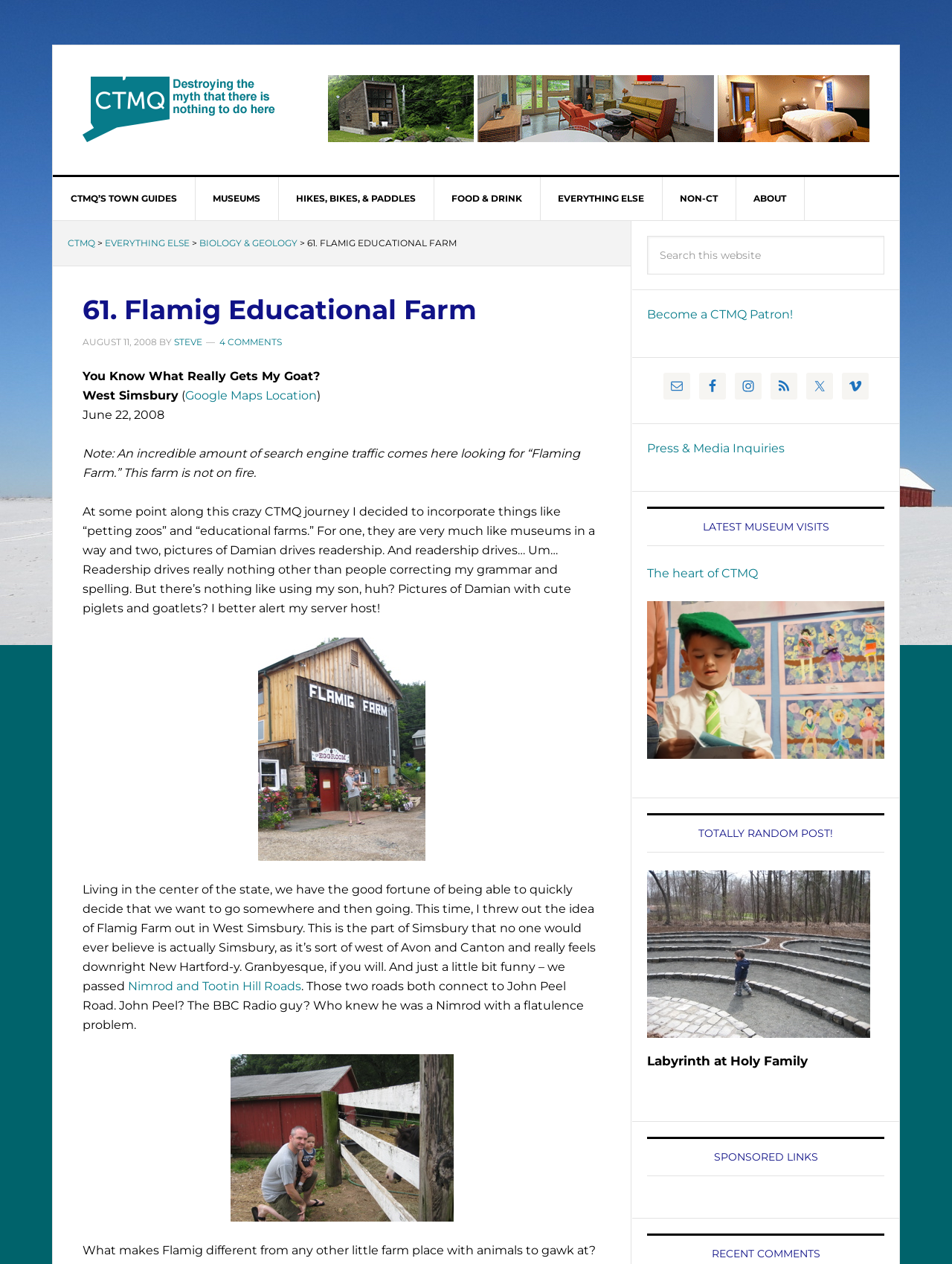Can you determine the bounding box coordinates of the area that needs to be clicked to fulfill the following instruction: "Visit CTMQ'S TOWN GUIDES"?

[0.055, 0.14, 0.205, 0.174]